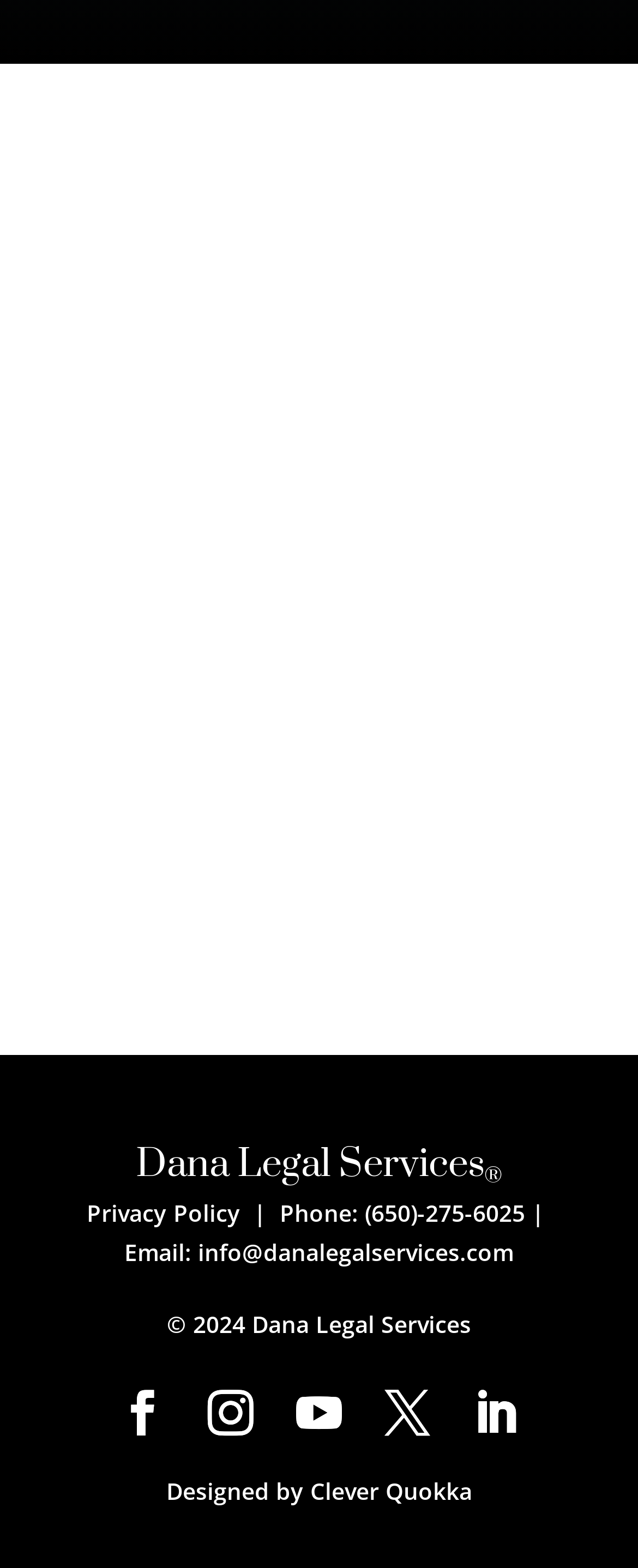Provide a one-word or brief phrase answer to the question:
What is the call-to-action?

Book Now